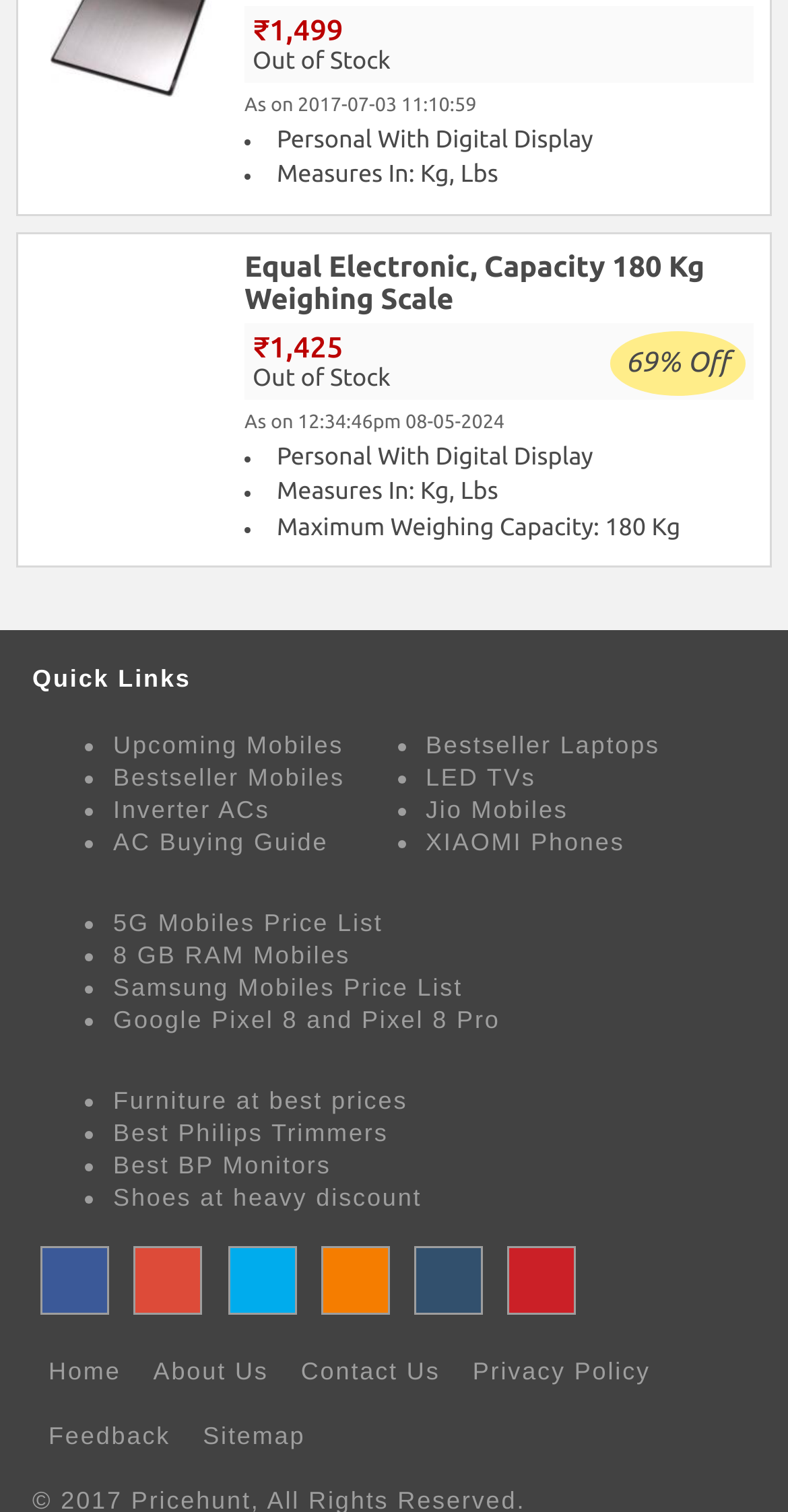Locate the bounding box of the UI element with the following description: "alt="Twitter"".

[0.289, 0.825, 0.376, 0.87]